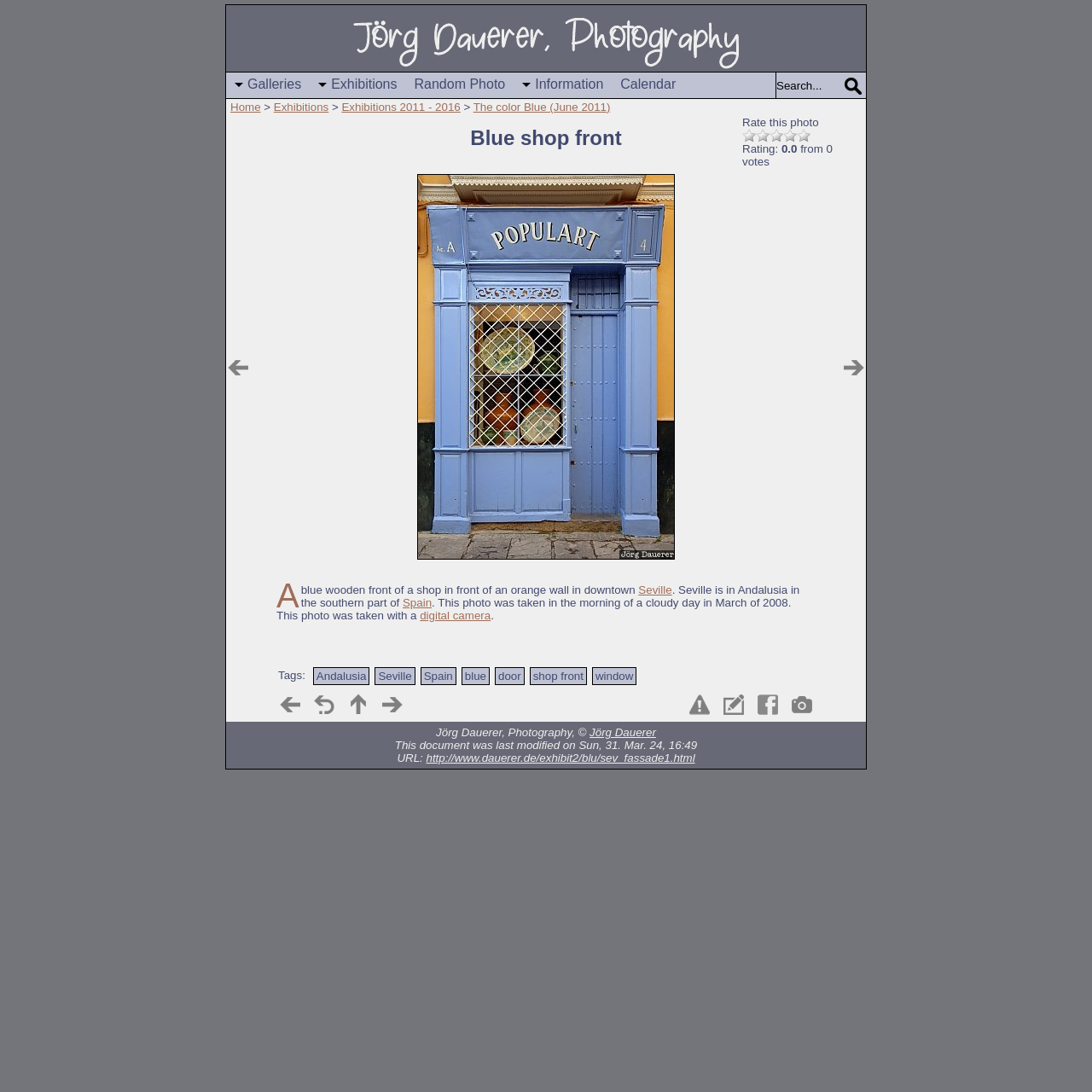Given the element description title="previous photo: Flower Pots", predict the bounding box coordinates for the UI element in the webpage screenshot. The format should be (top-left x, top-left y, bottom-right x, bottom-right y), and the values should be between 0 and 1.

[0.253, 0.633, 0.278, 0.658]